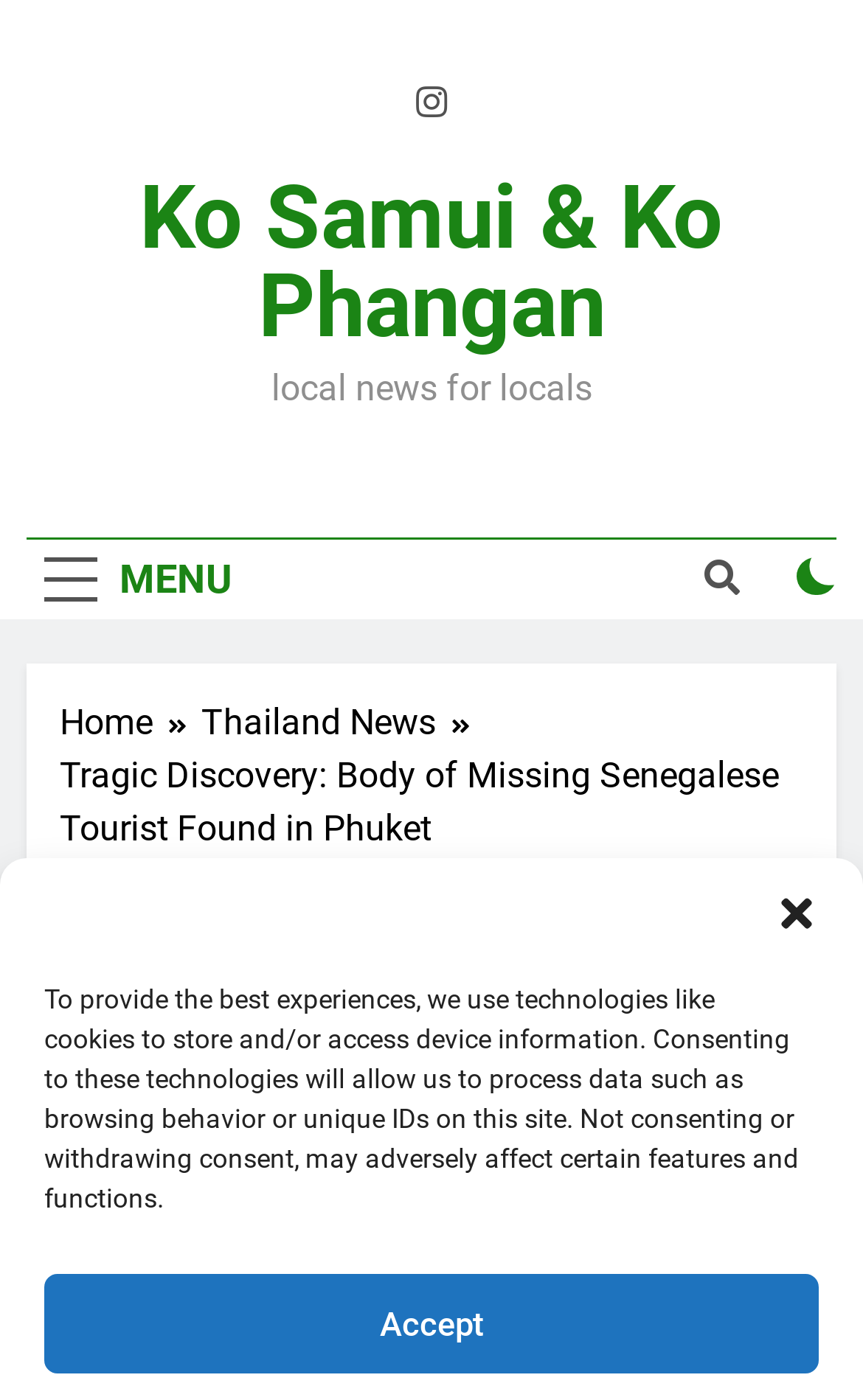Please identify the bounding box coordinates of the element's region that should be clicked to execute the following instruction: "view THAILAND NEWS". The bounding box coordinates must be four float numbers between 0 and 1, i.e., [left, top, right, bottom].

[0.082, 0.7, 0.4, 0.742]